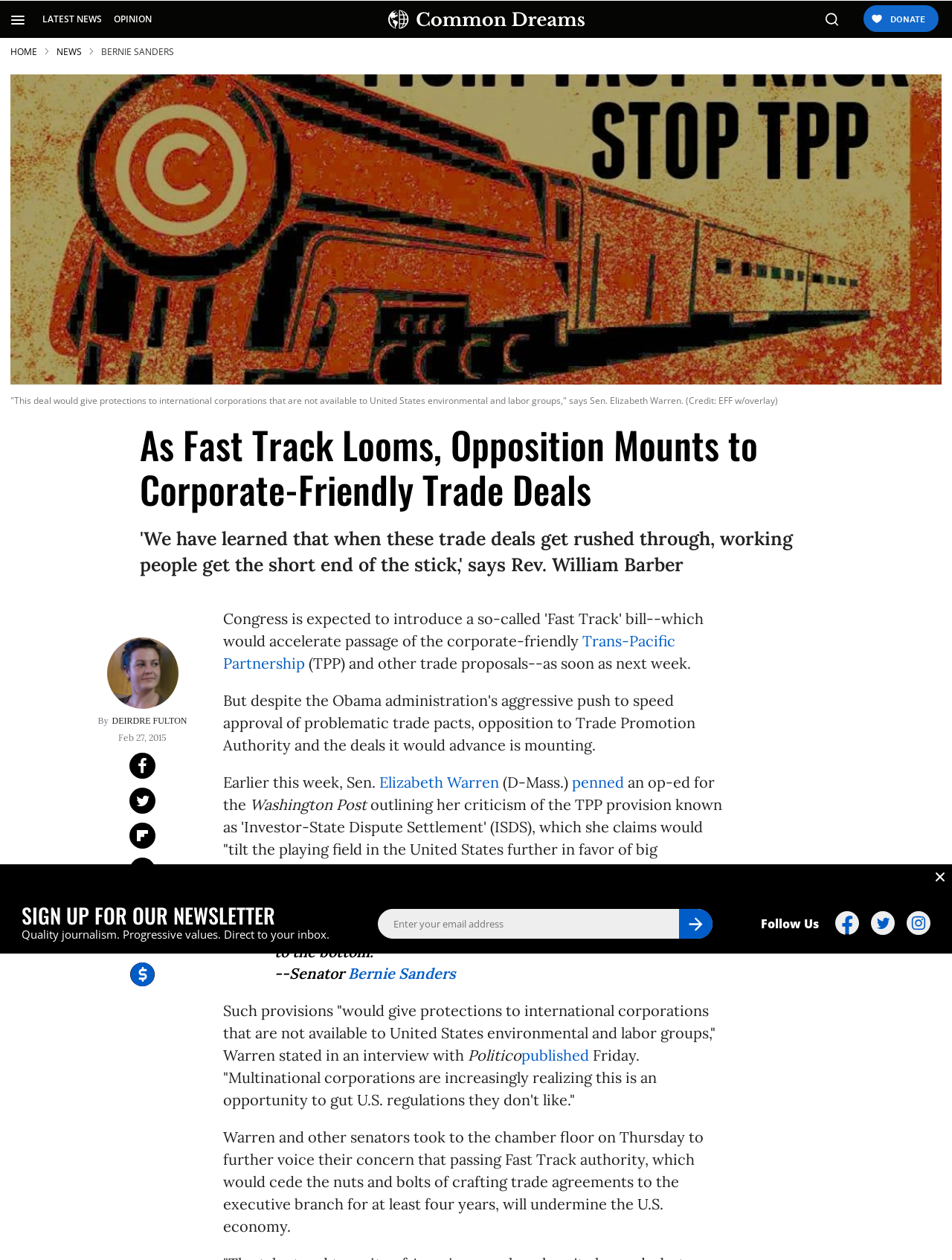Could you determine the bounding box coordinates of the clickable element to complete the instruction: "Click on the 'LATEST NEWS' link"? Provide the coordinates as four float numbers between 0 and 1, i.e., [left, top, right, bottom].

[0.045, 0.009, 0.107, 0.019]